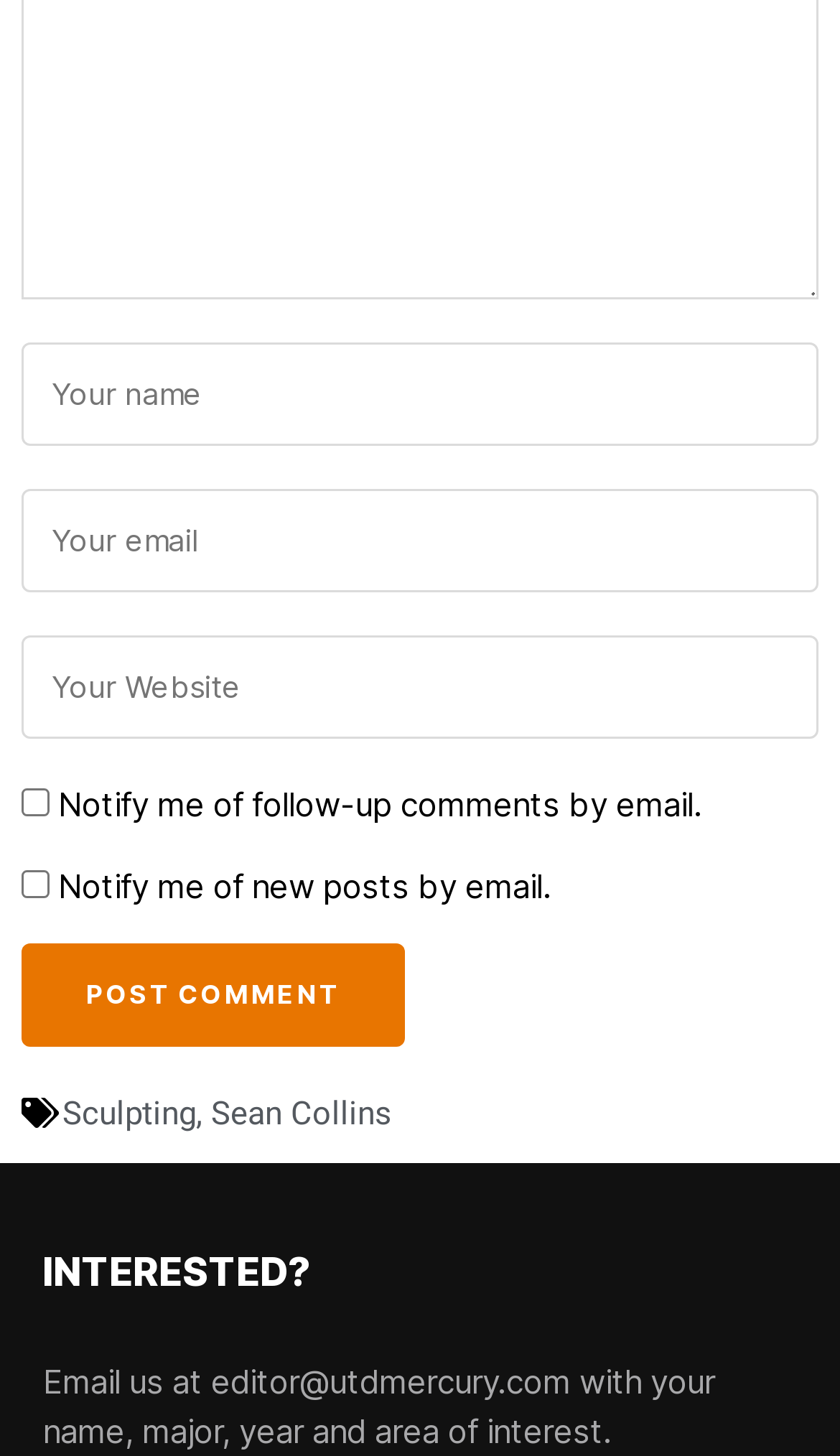Find the bounding box coordinates of the UI element according to this description: "aria-describedby="email-notes" name="email" placeholder="Your email"".

[0.026, 0.336, 0.974, 0.407]